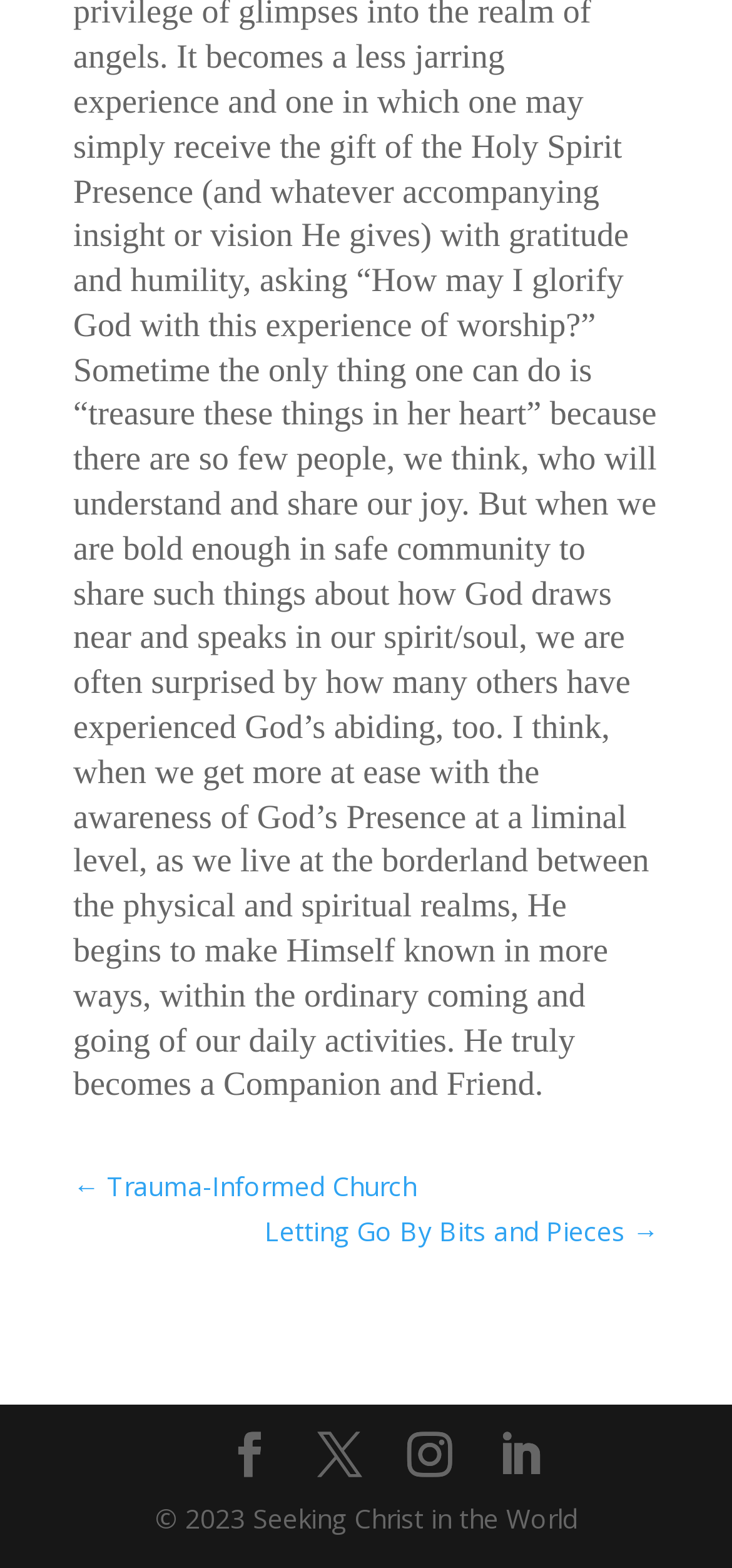Given the webpage screenshot and the description, determine the bounding box coordinates (top-left x, top-left y, bottom-right x, bottom-right y) that define the location of the UI element matching this description: ← Trauma-Informed Church

[0.1, 0.743, 0.569, 0.771]